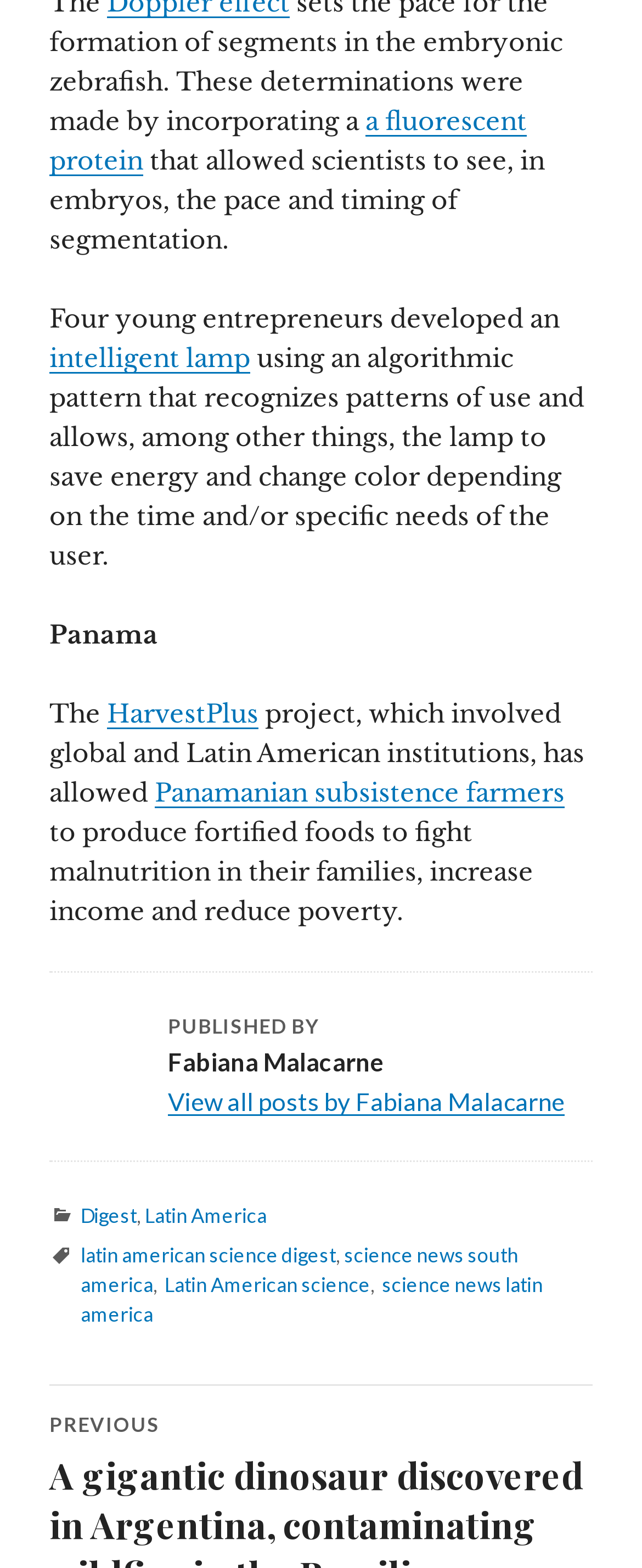Select the bounding box coordinates of the element I need to click to carry out the following instruction: "Post a comment".

None